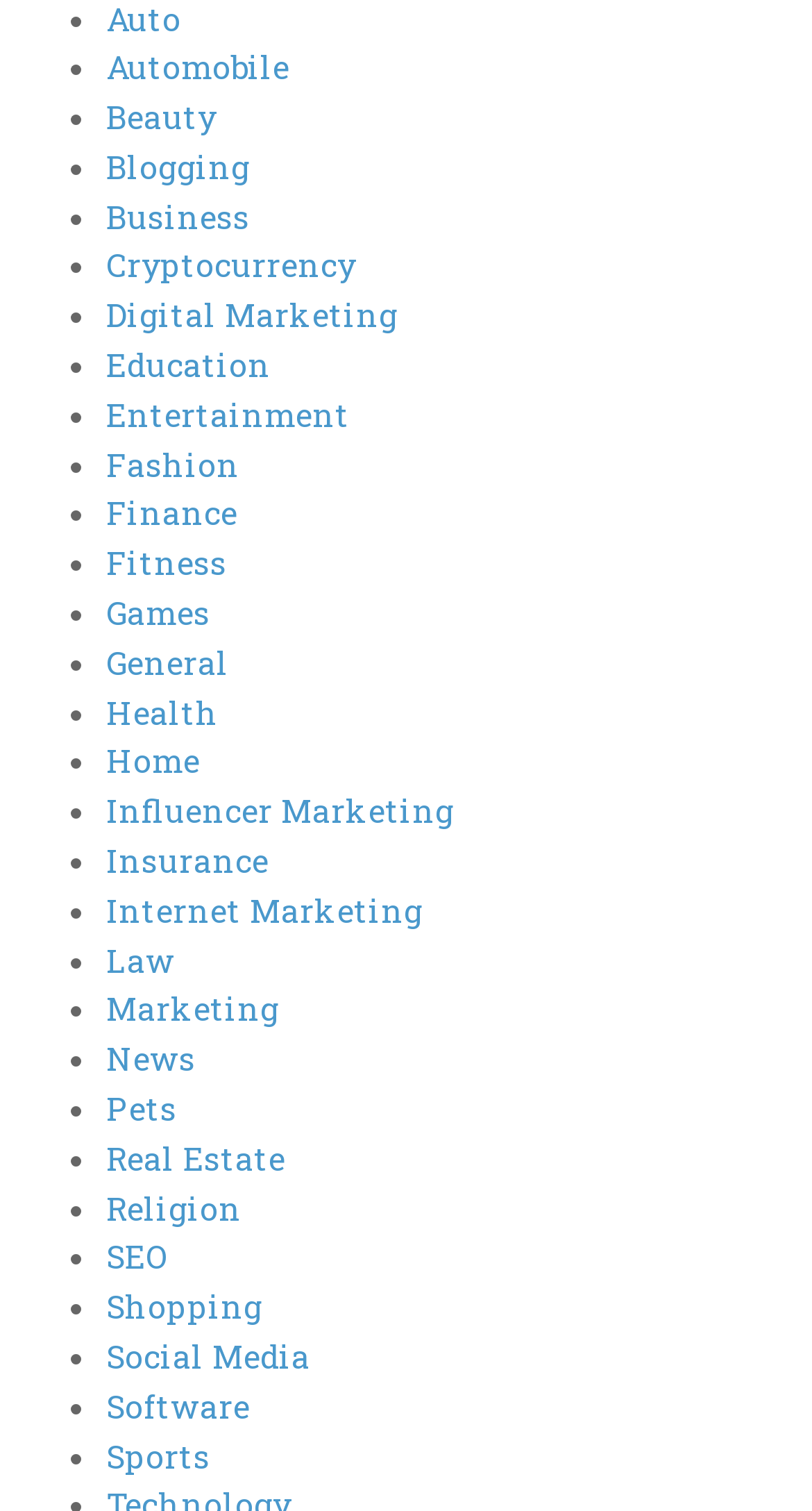Could you provide the bounding box coordinates for the portion of the screen to click to complete this instruction: "Click on Automobile"?

[0.13, 0.031, 0.356, 0.058]